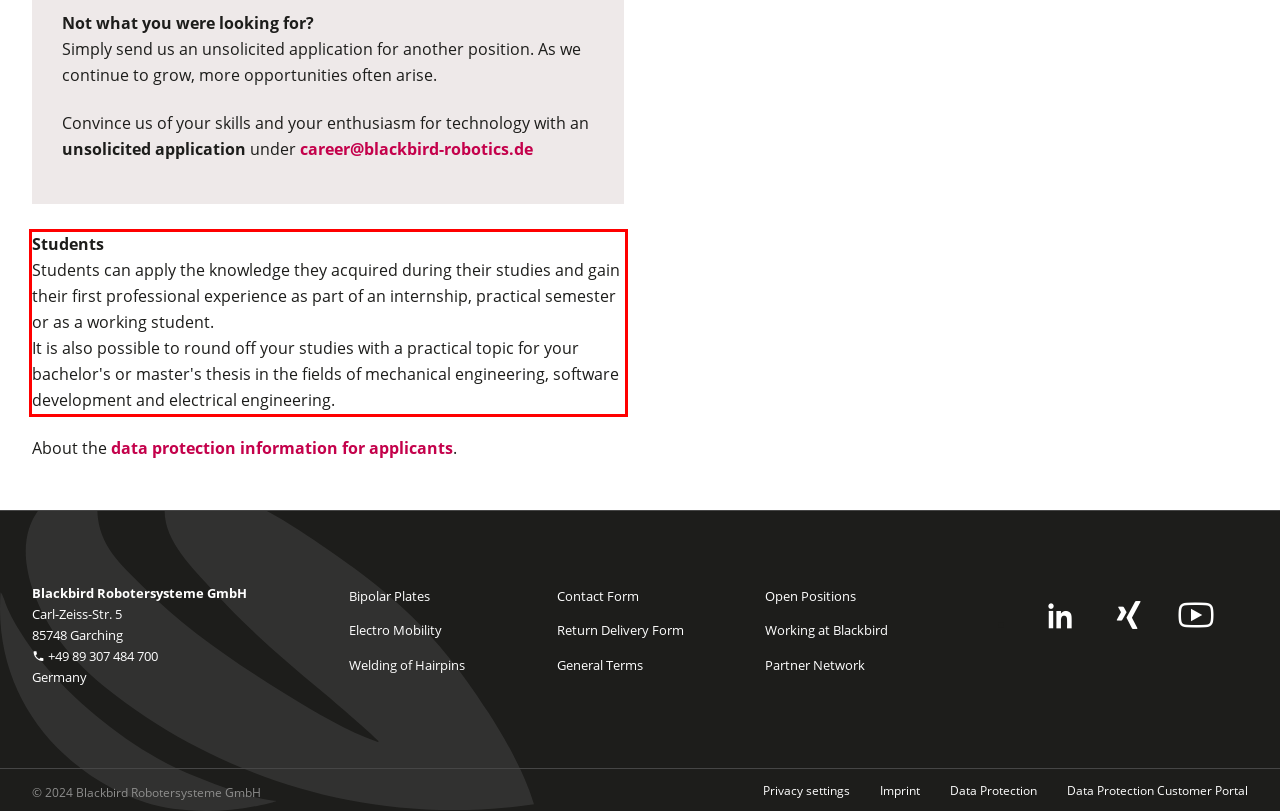Please examine the webpage screenshot and extract the text within the red bounding box using OCR.

Students Students can apply the knowledge they acquired during their studies and gain their first professional experience as part of an internship, practical semester or as a working student. It is also possible to round off your studies with a practical topic for your bachelor's or master's thesis in the fields of mechanical engineering, software development and electrical engineering.